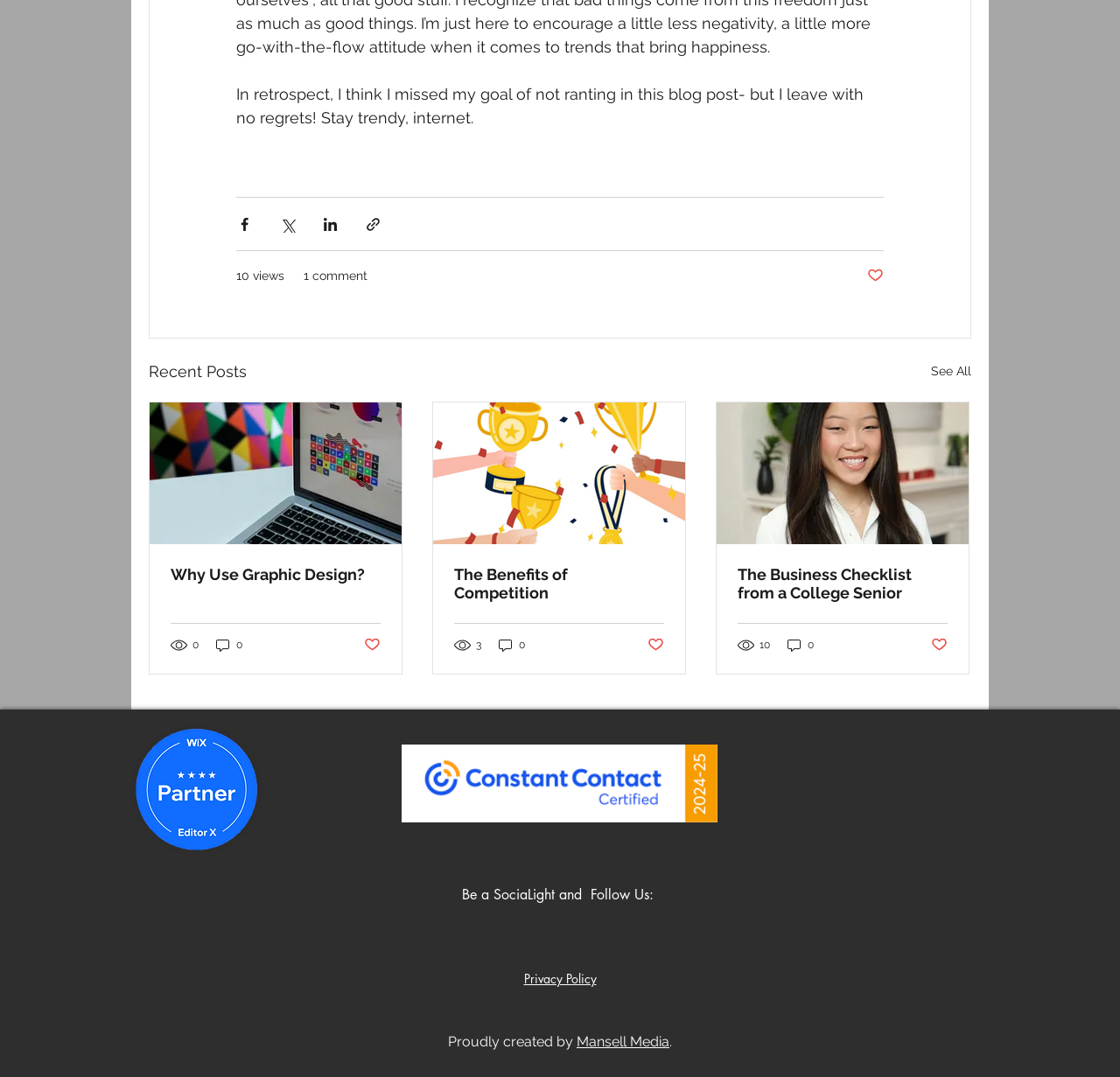Provide a one-word or short-phrase answer to the question:
What is the purpose of the buttons with Facebook, Twitter, and LinkedIn icons?

Share via social media